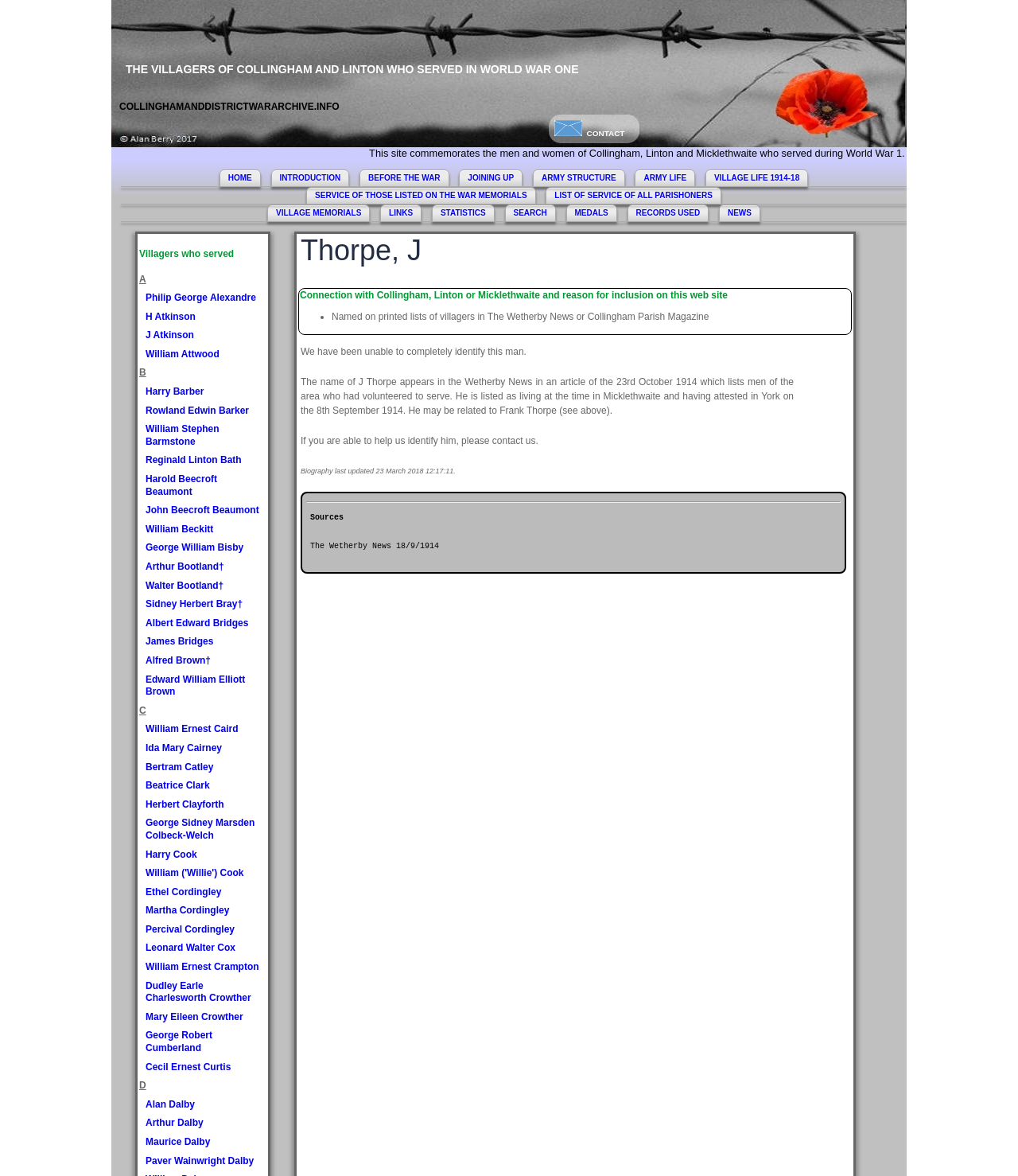Locate the bounding box coordinates of the element I should click to achieve the following instruction: "Click on CONTACT".

[0.545, 0.109, 0.614, 0.117]